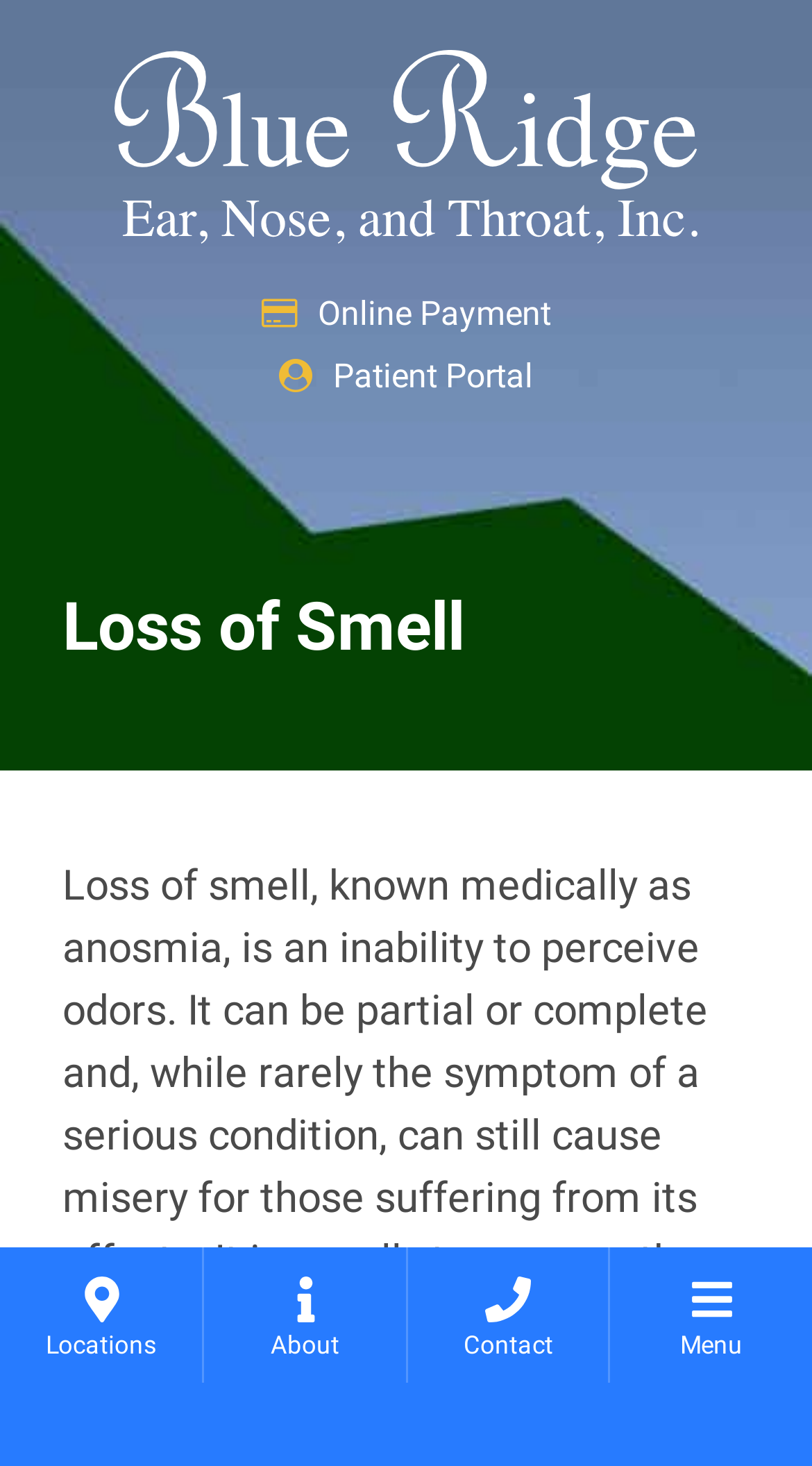Bounding box coordinates are specified in the format (top-left x, top-left y, bottom-right x, bottom-right y). All values are floating point numbers bounded between 0 and 1. Please provide the bounding box coordinate of the region this sentence describes: alt="Blue Ridge ENT"

[0.141, 0.034, 0.859, 0.166]